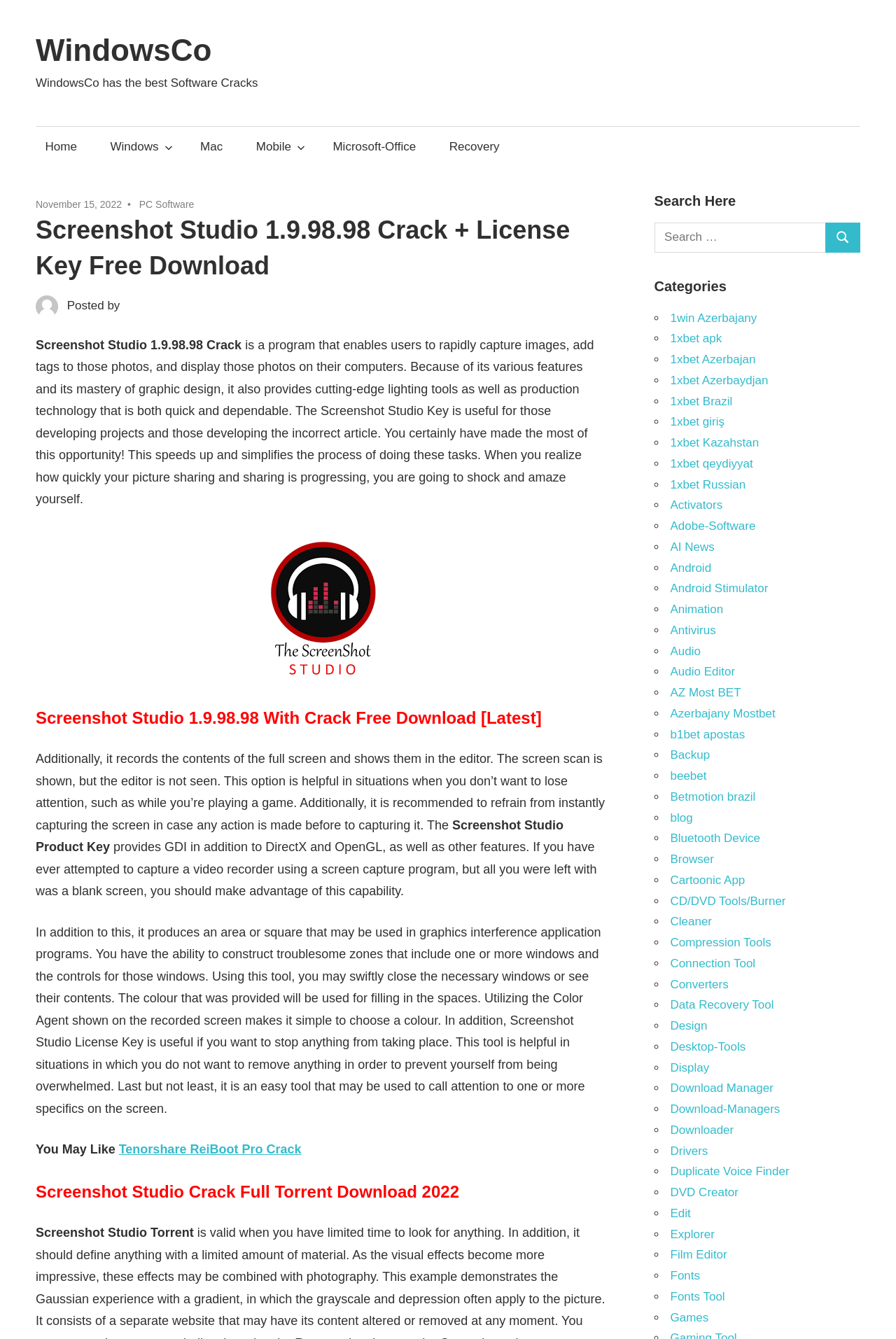Using a single word or phrase, answer the following question: 
What is the purpose of Screenshot Studio?

To capture images and add tags